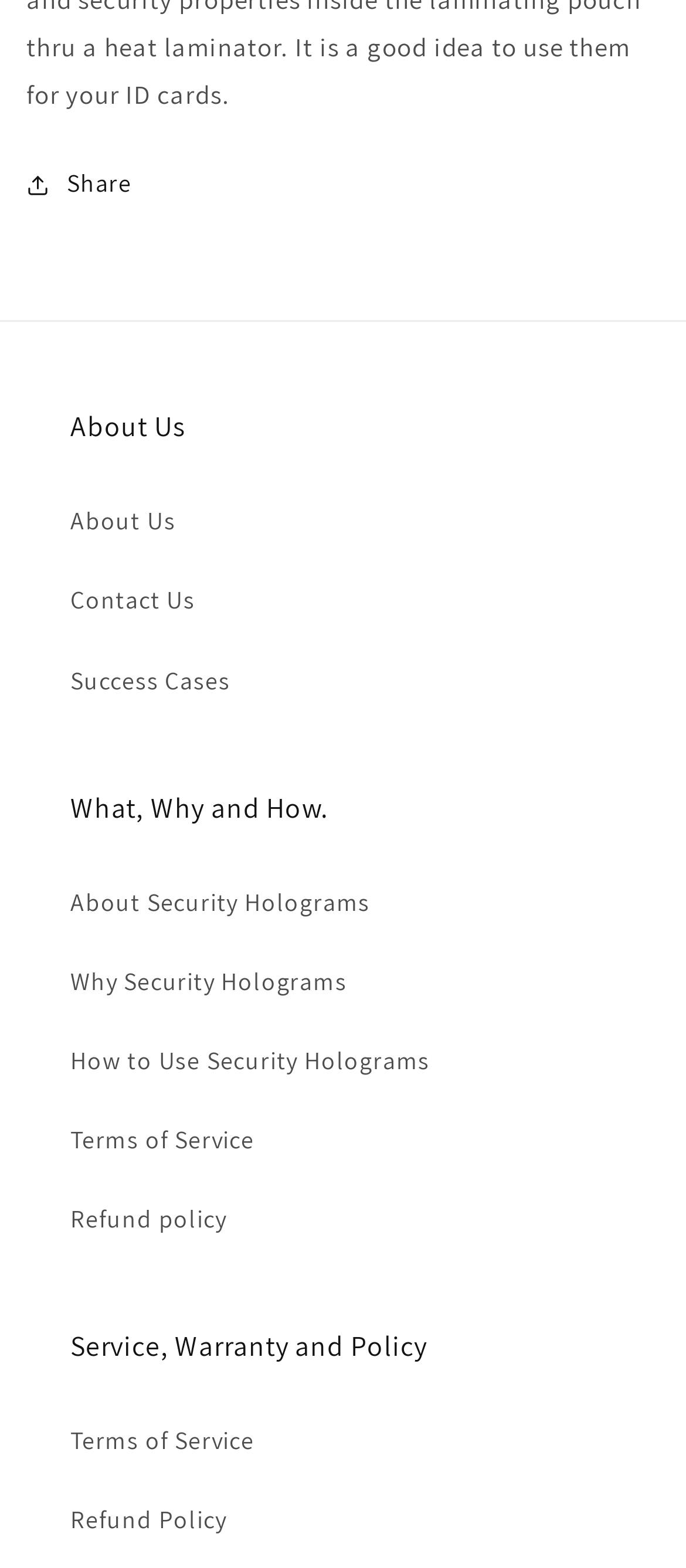Please give the bounding box coordinates of the area that should be clicked to fulfill the following instruction: "Check Terms of Service". The coordinates should be in the format of four float numbers from 0 to 1, i.e., [left, top, right, bottom].

[0.103, 0.894, 0.897, 0.945]